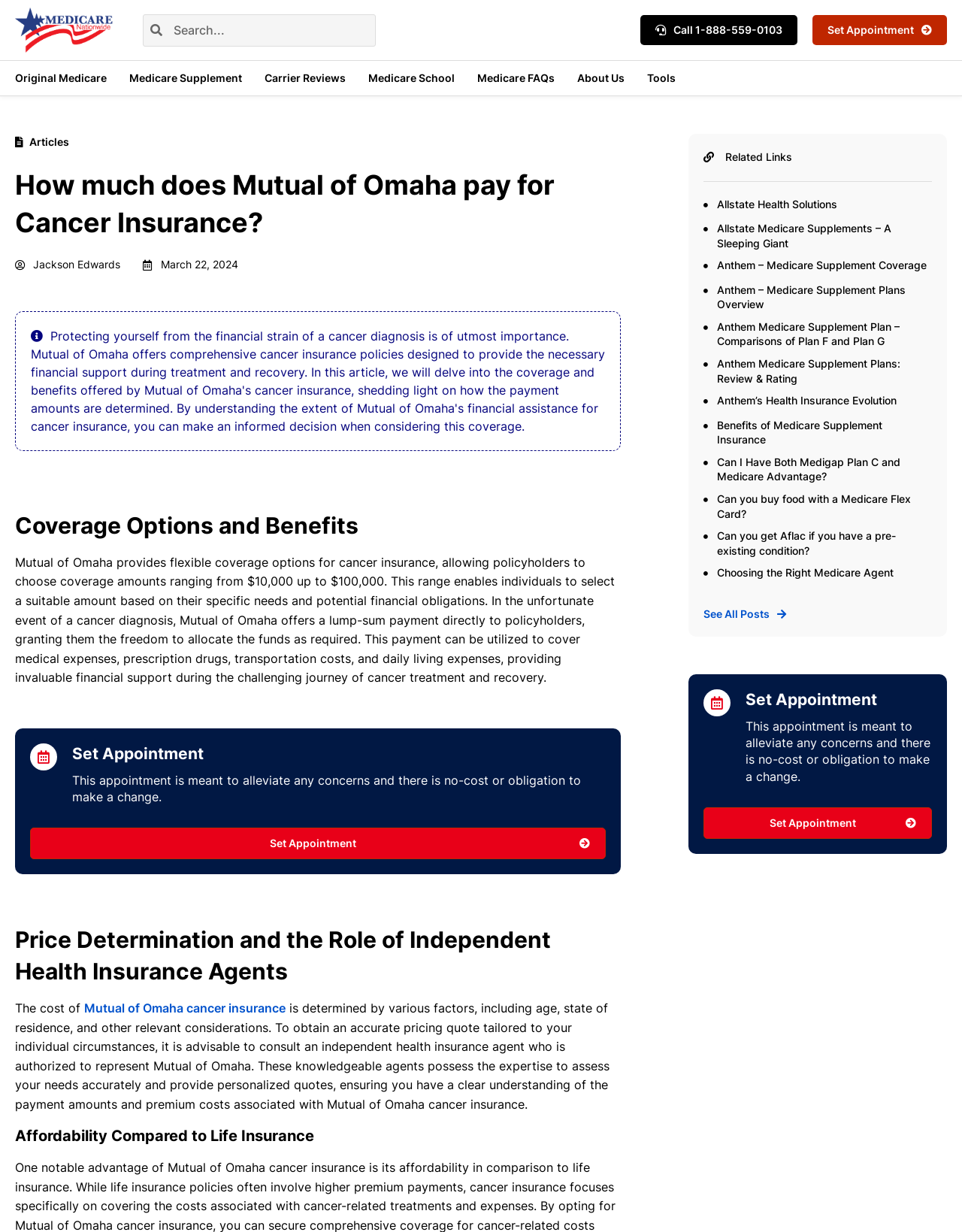Locate the bounding box coordinates of the element you need to click to accomplish the task described by this instruction: "Read about Carrier Reviews".

[0.275, 0.05, 0.359, 0.078]